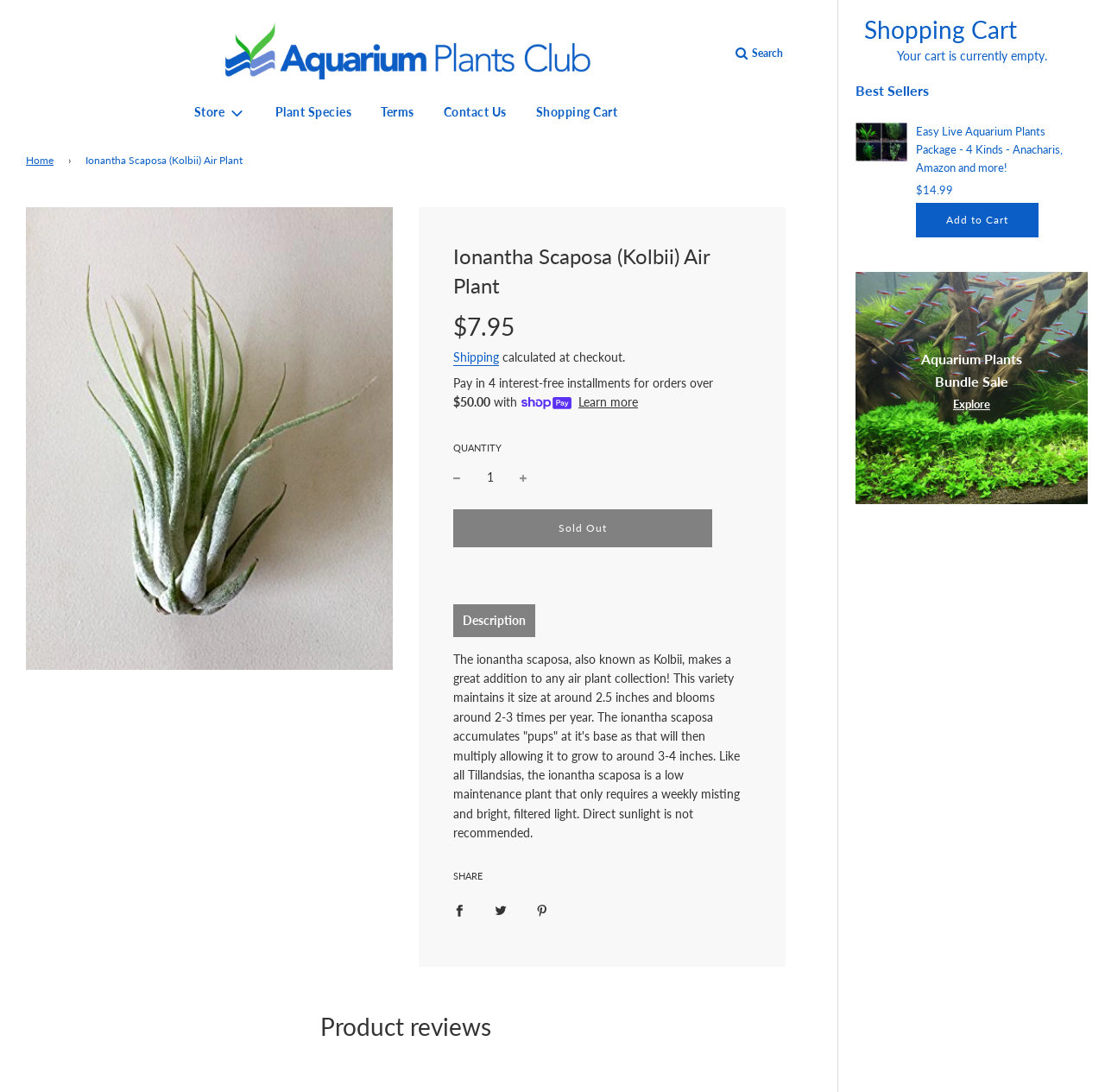Find the bounding box coordinates for the UI element whose description is: "Full Time CRNA Job TX". The coordinates should be four float numbers between 0 and 1, in the format [left, top, right, bottom].

None